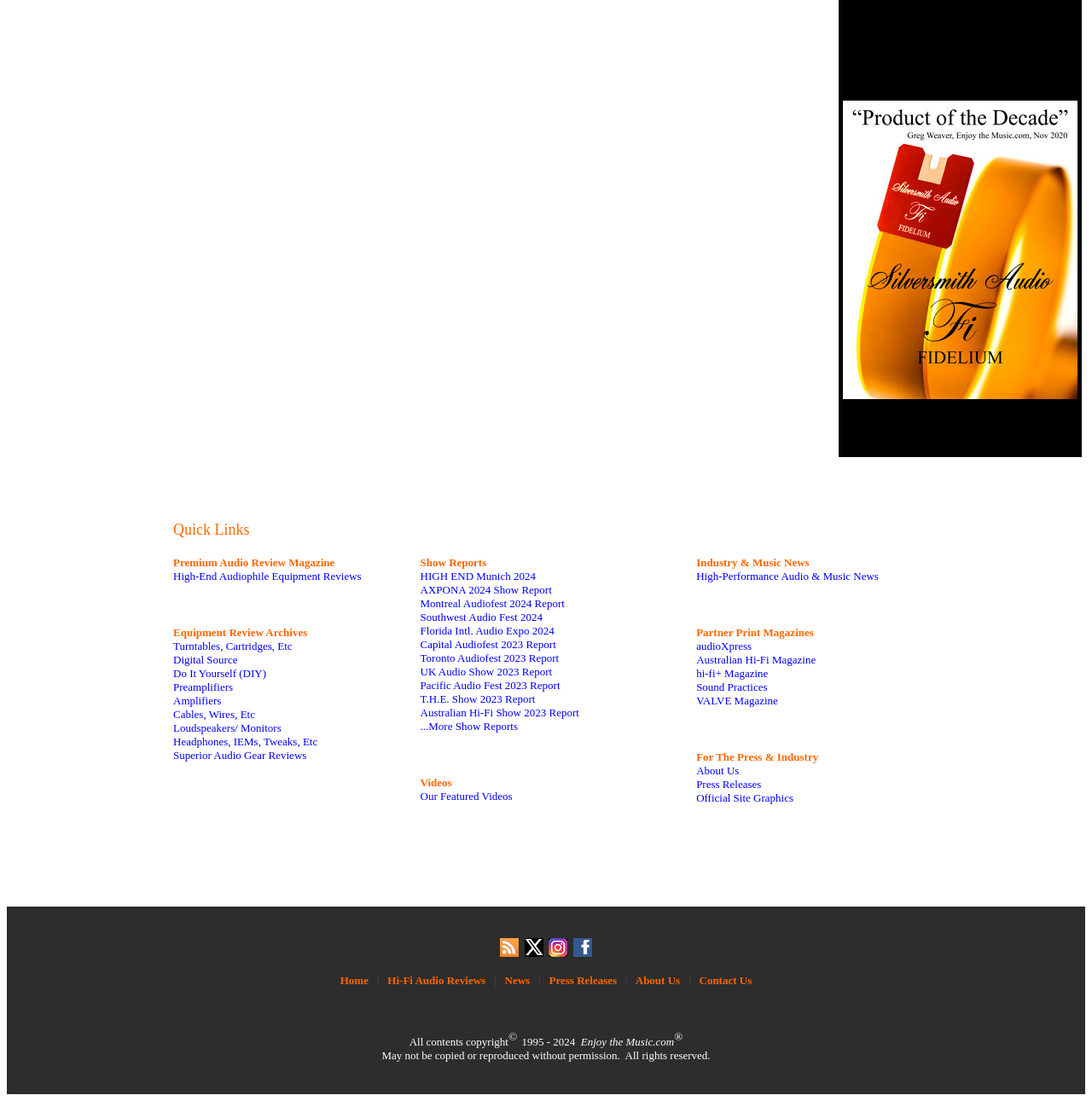Give a concise answer using one word or a phrase to the following question:
What is the copyright period of the website's content?

1995-2024